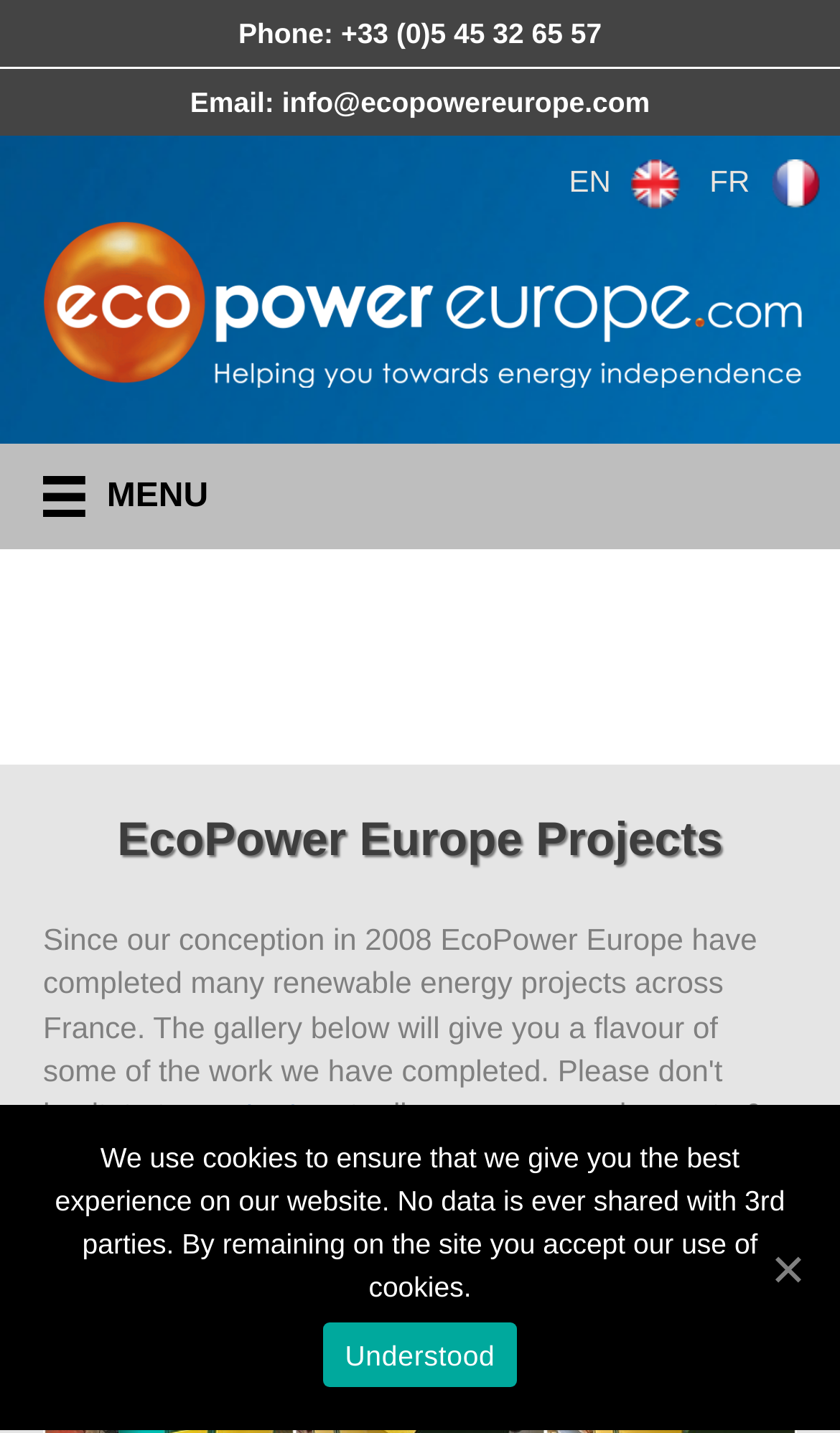Can you determine the bounding box coordinates of the area that needs to be clicked to fulfill the following instruction: "Switch to English"?

[0.677, 0.104, 0.827, 0.153]